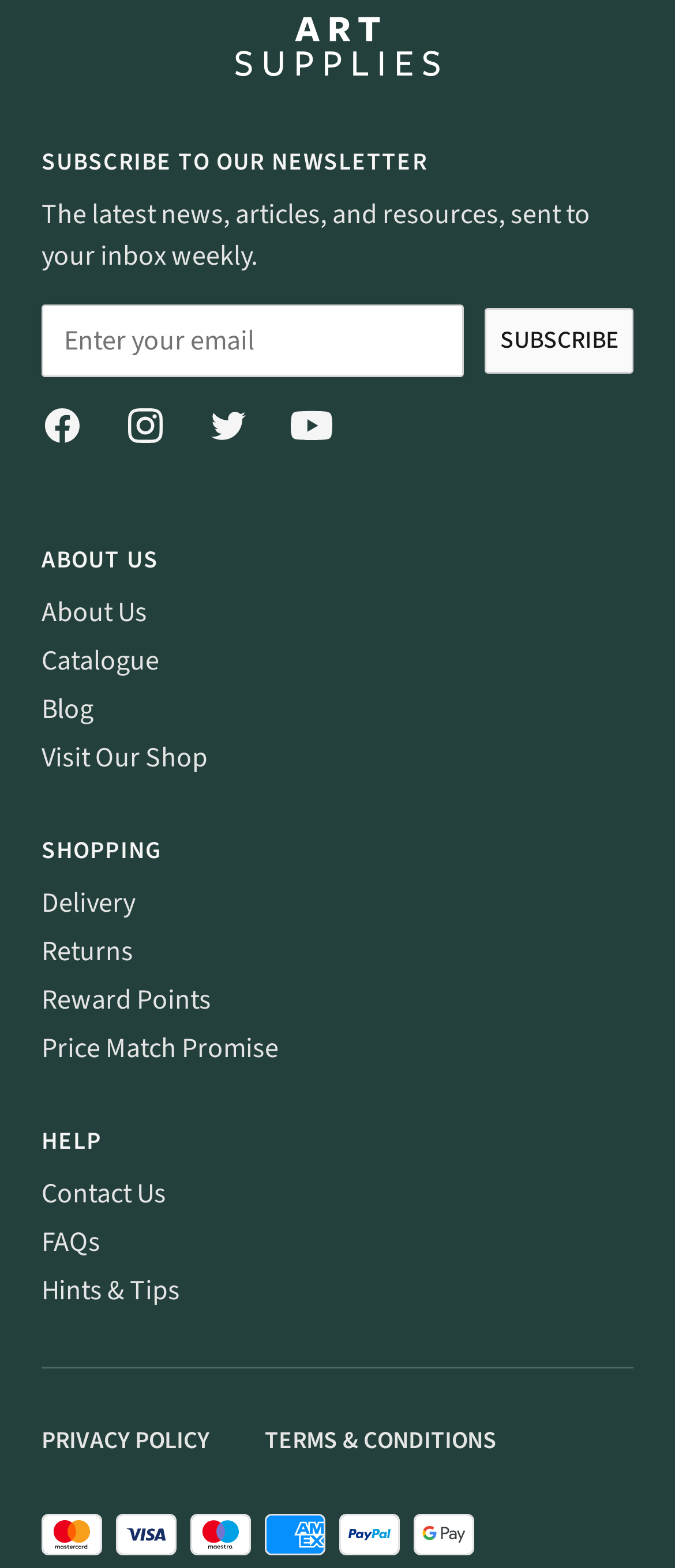Respond with a single word or phrase:
How many payment methods are accepted?

6